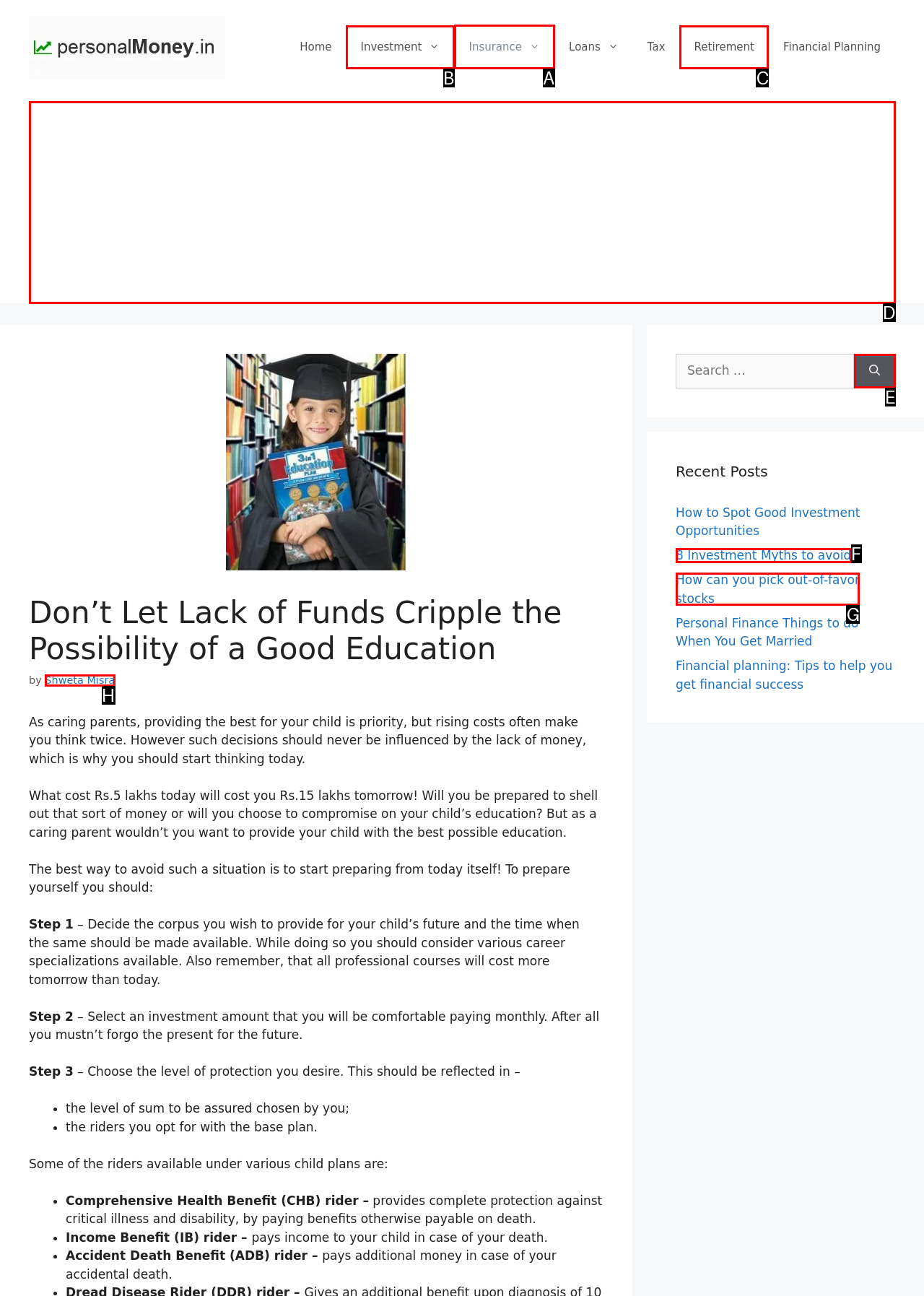Provide the letter of the HTML element that you need to click on to perform the task: Click on the 'Insurance' link.
Answer with the letter corresponding to the correct option.

A